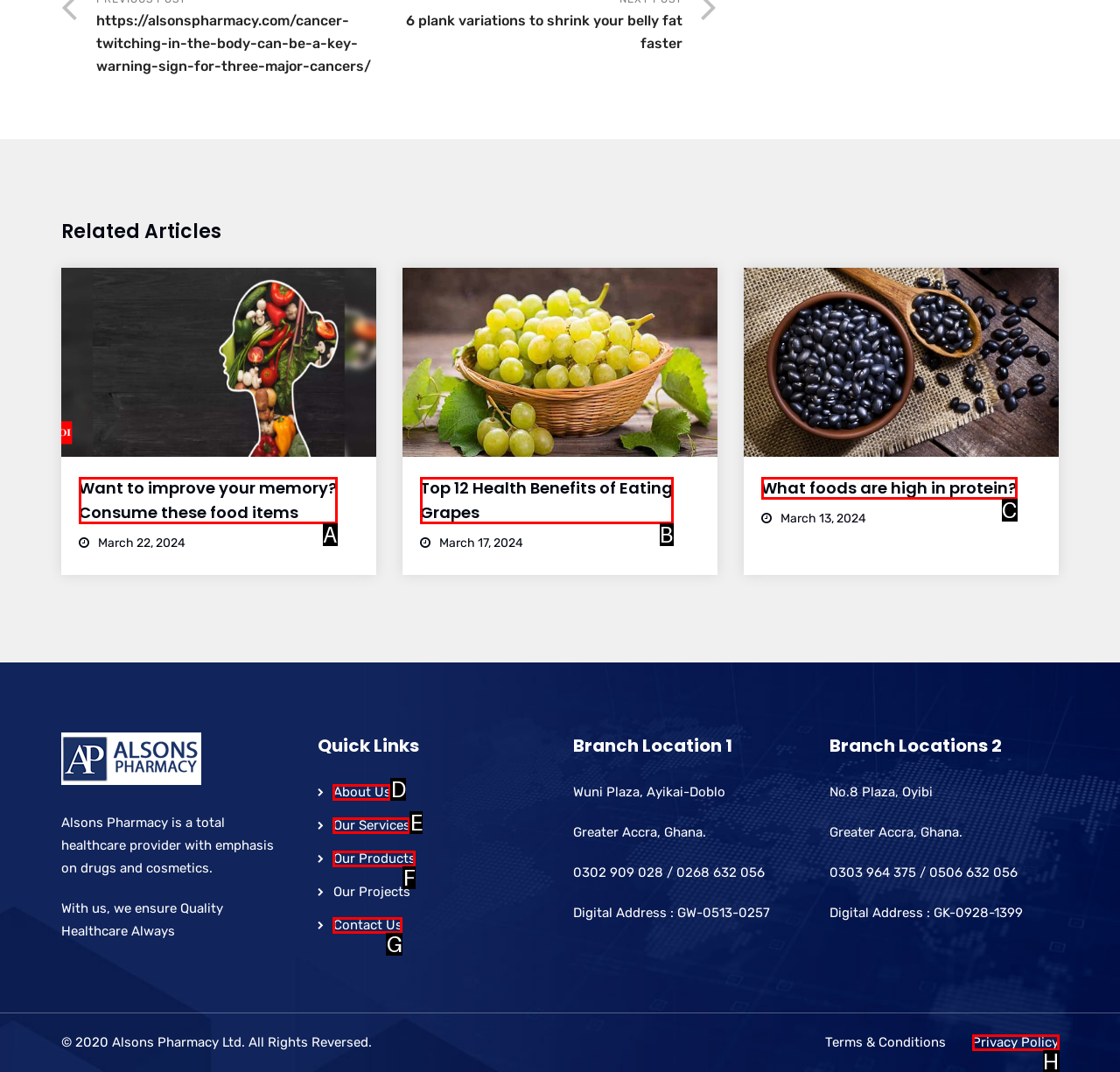From the given options, choose the HTML element that aligns with the description: Our Services. Respond with the letter of the selected element.

E